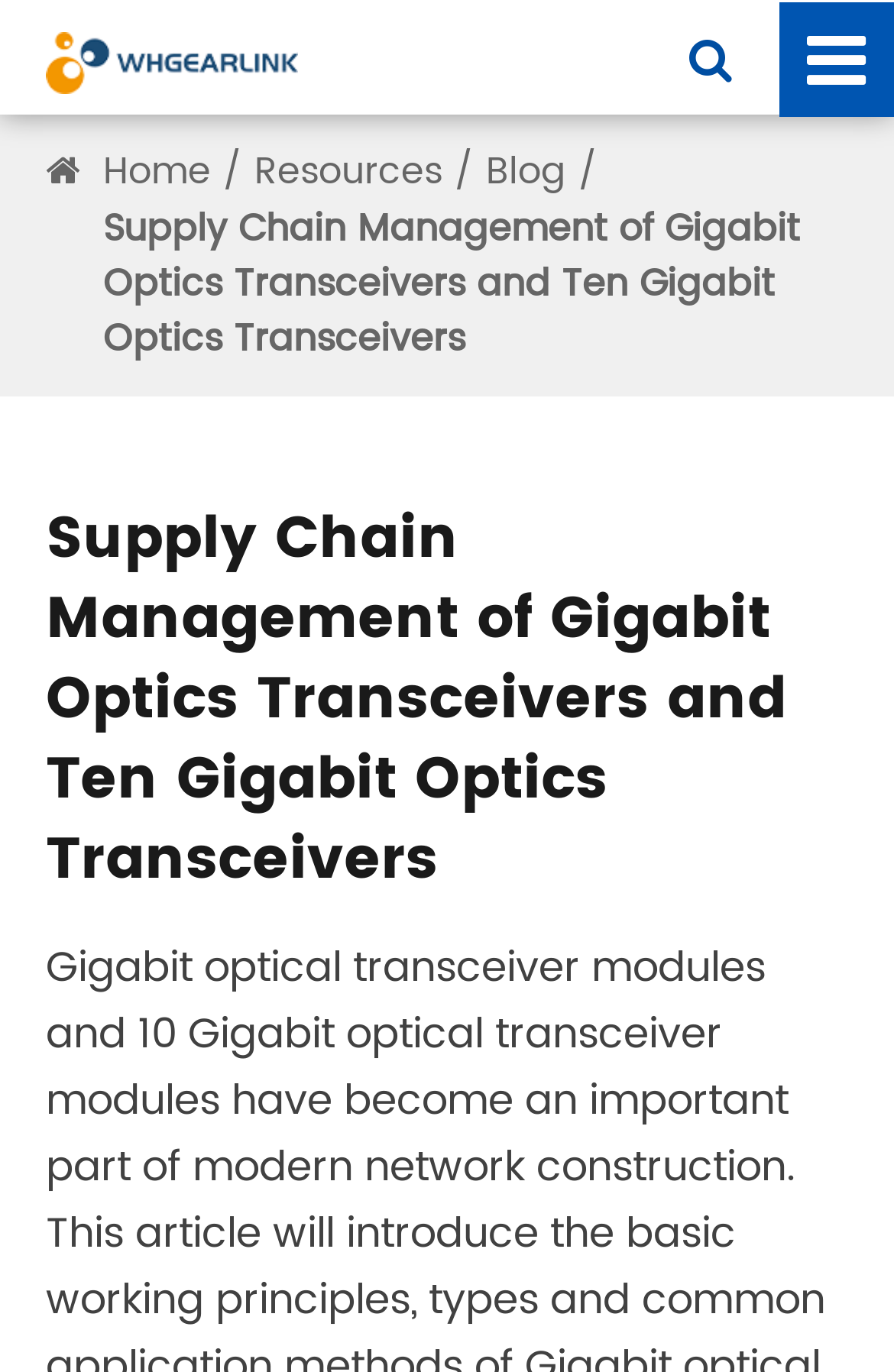Please provide a one-word or short phrase answer to the question:
What is the topic of the article?

Gigabit Optics Transceivers